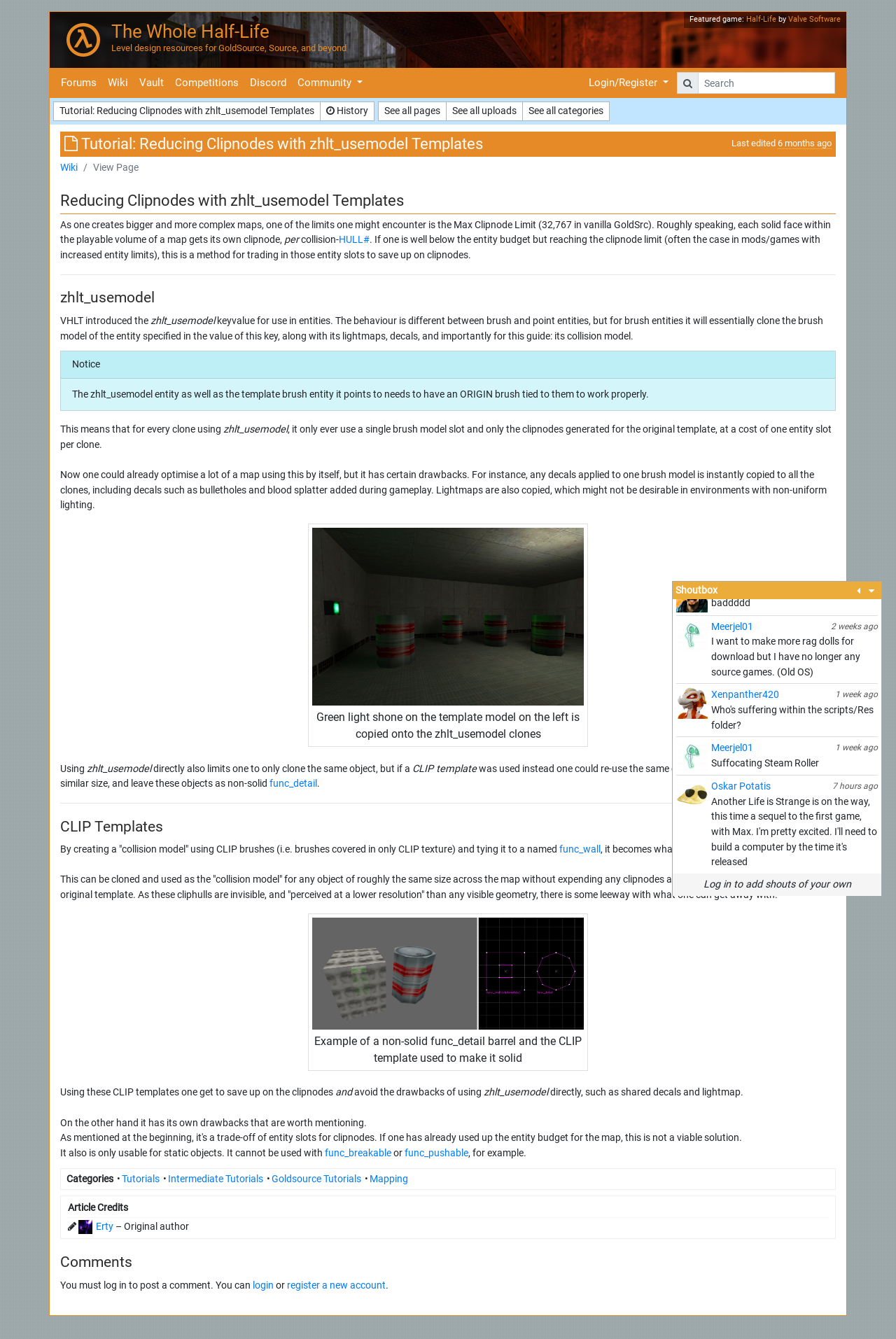Please indicate the bounding box coordinates for the clickable area to complete the following task: "View the 'Tutorial: Reducing Clipnodes with zhlt_usemodel Templates' page". The coordinates should be specified as four float numbers between 0 and 1, i.e., [left, top, right, bottom].

[0.059, 0.076, 0.358, 0.09]